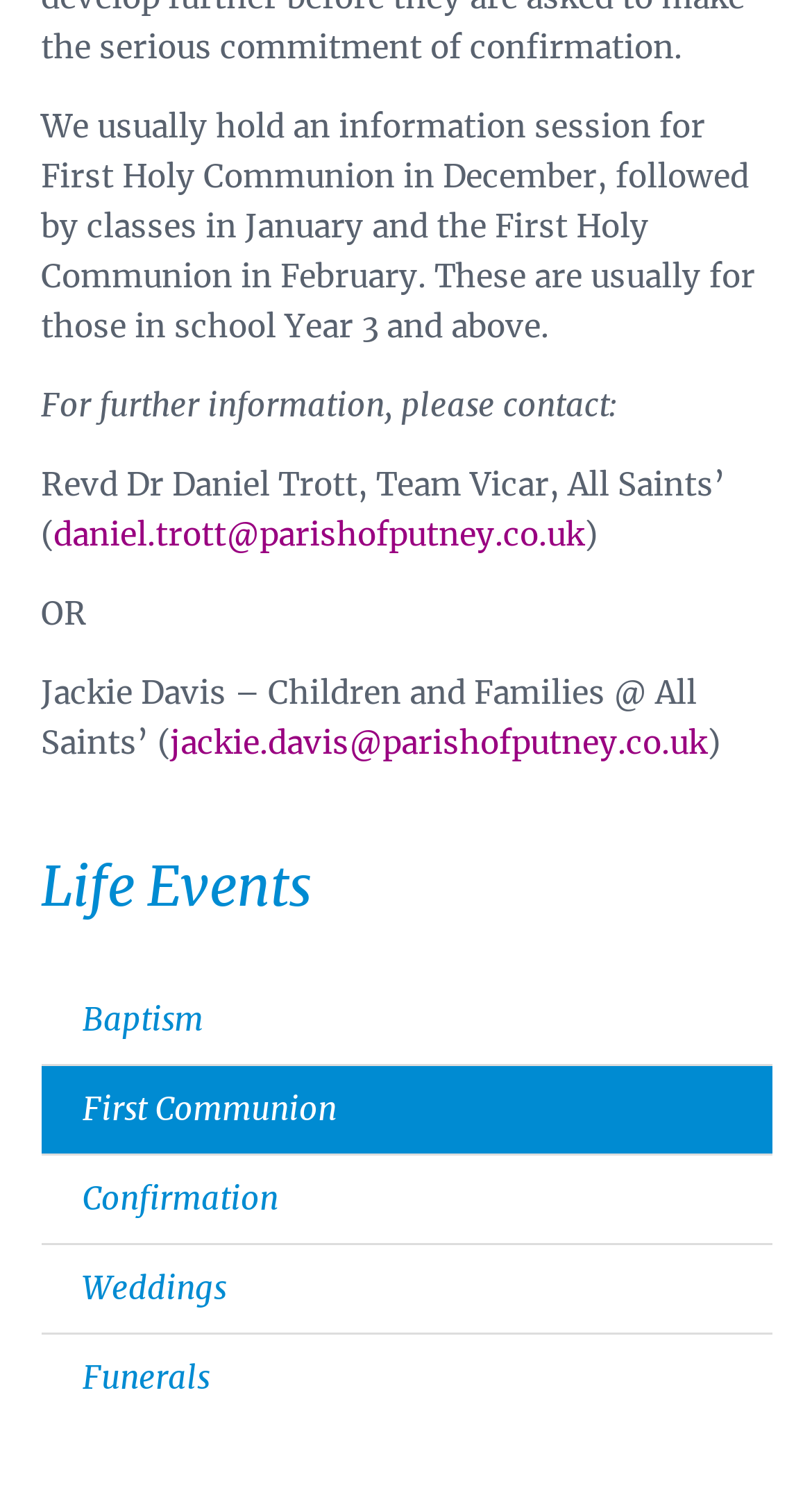What is the section title of the webpage?
Please provide a detailed and thorough answer to the question.

The heading 'Life Events' is present on the webpage, indicating that it is the section title of the webpage.